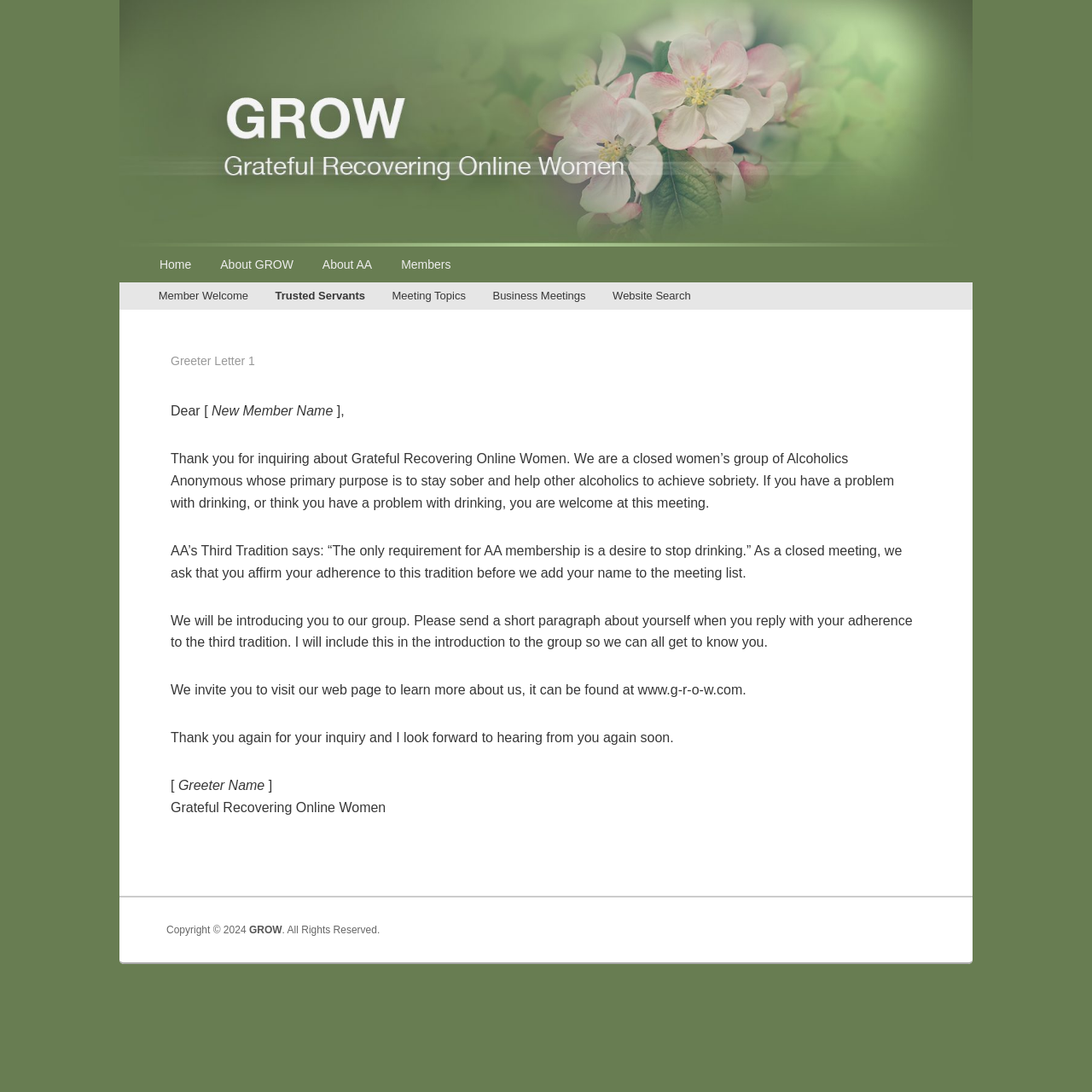Indicate the bounding box coordinates of the element that needs to be clicked to satisfy the following instruction: "Click the 'Home' link". The coordinates should be four float numbers between 0 and 1, i.e., [left, top, right, bottom].

[0.133, 0.225, 0.189, 0.258]